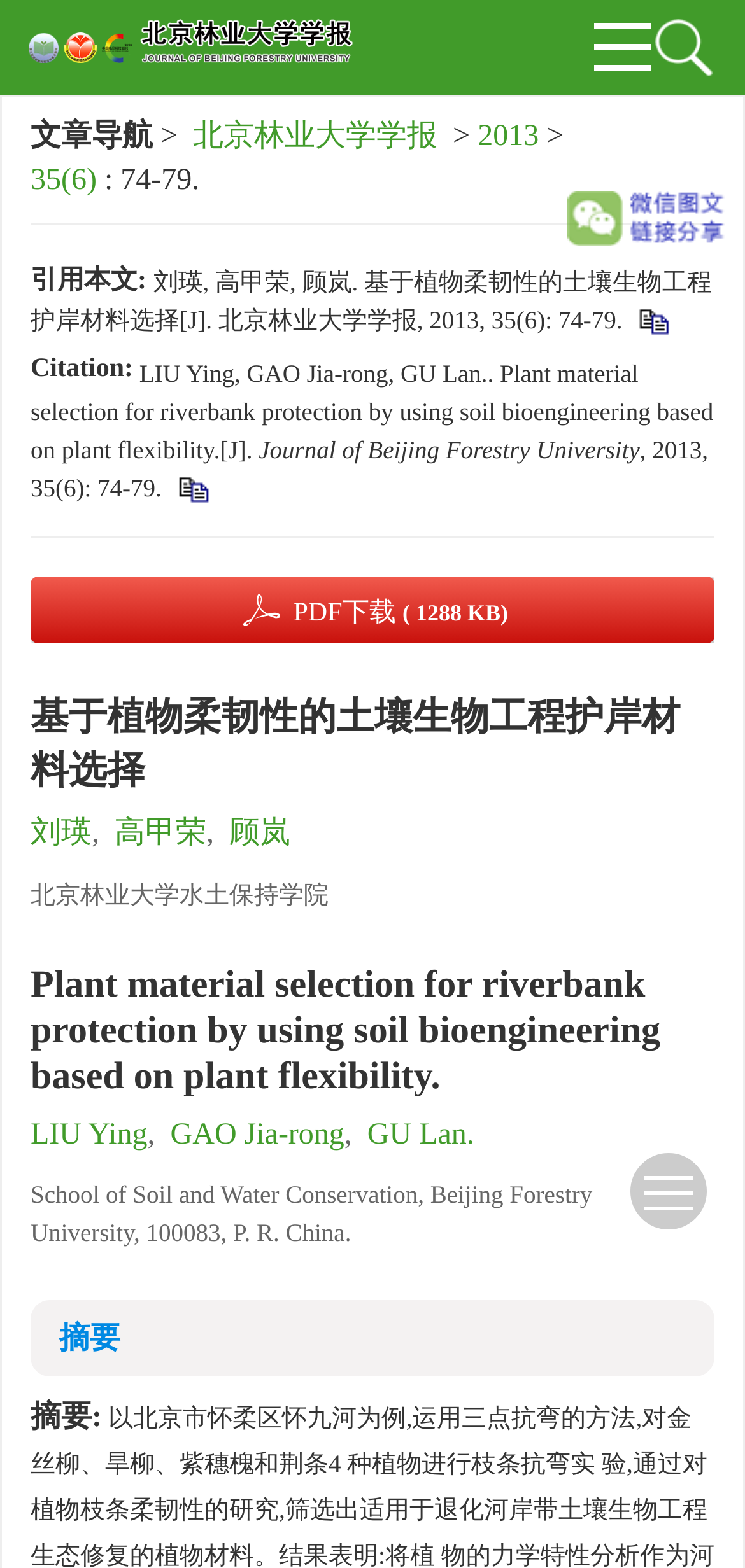Please identify the bounding box coordinates of the clickable area that will allow you to execute the instruction: "Download the PDF file".

[0.041, 0.367, 0.959, 0.41]